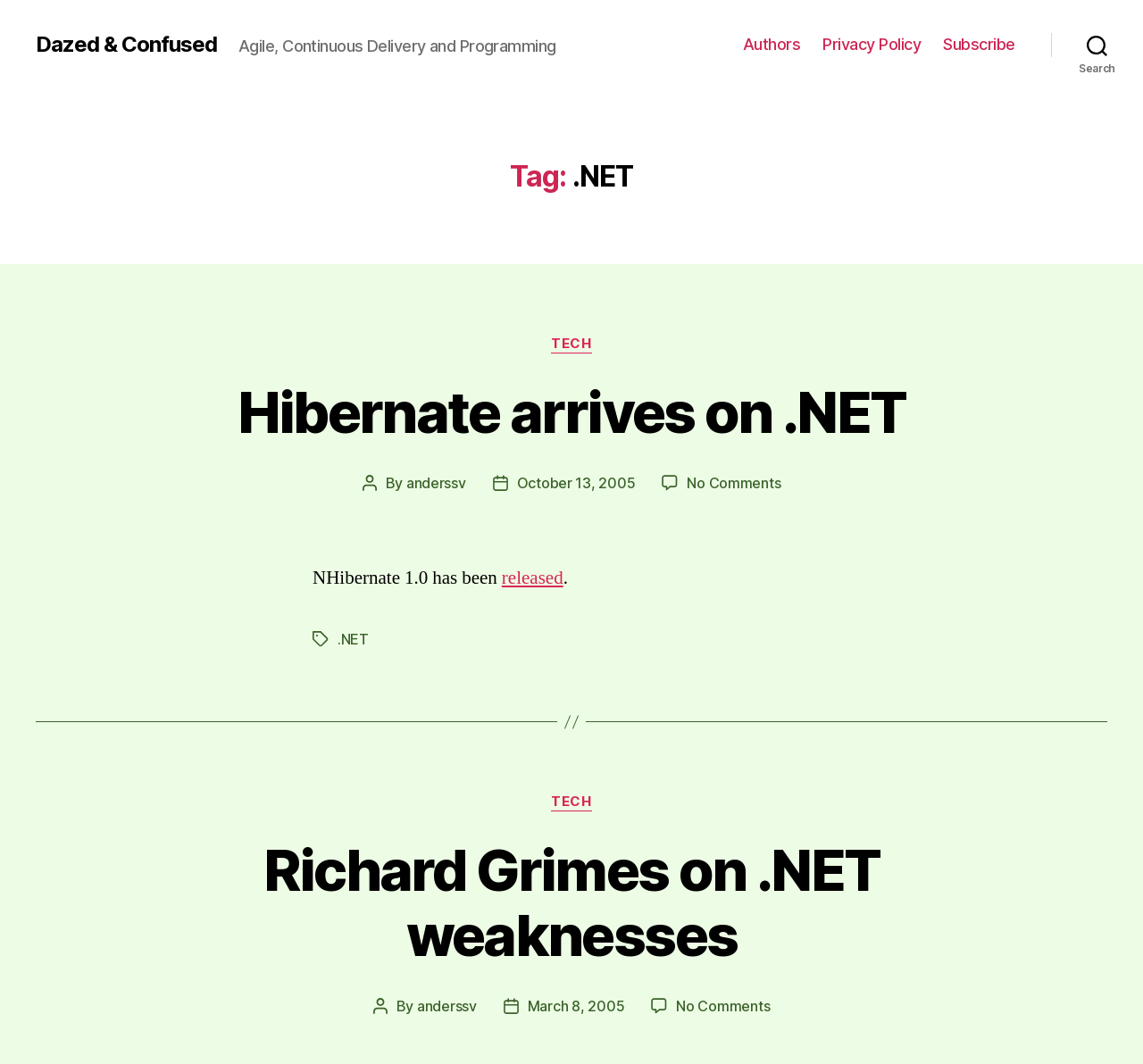Locate the bounding box coordinates of the clickable region to complete the following instruction: "View Richard Grimes on .NET weaknesses."

[0.23, 0.785, 0.77, 0.911]